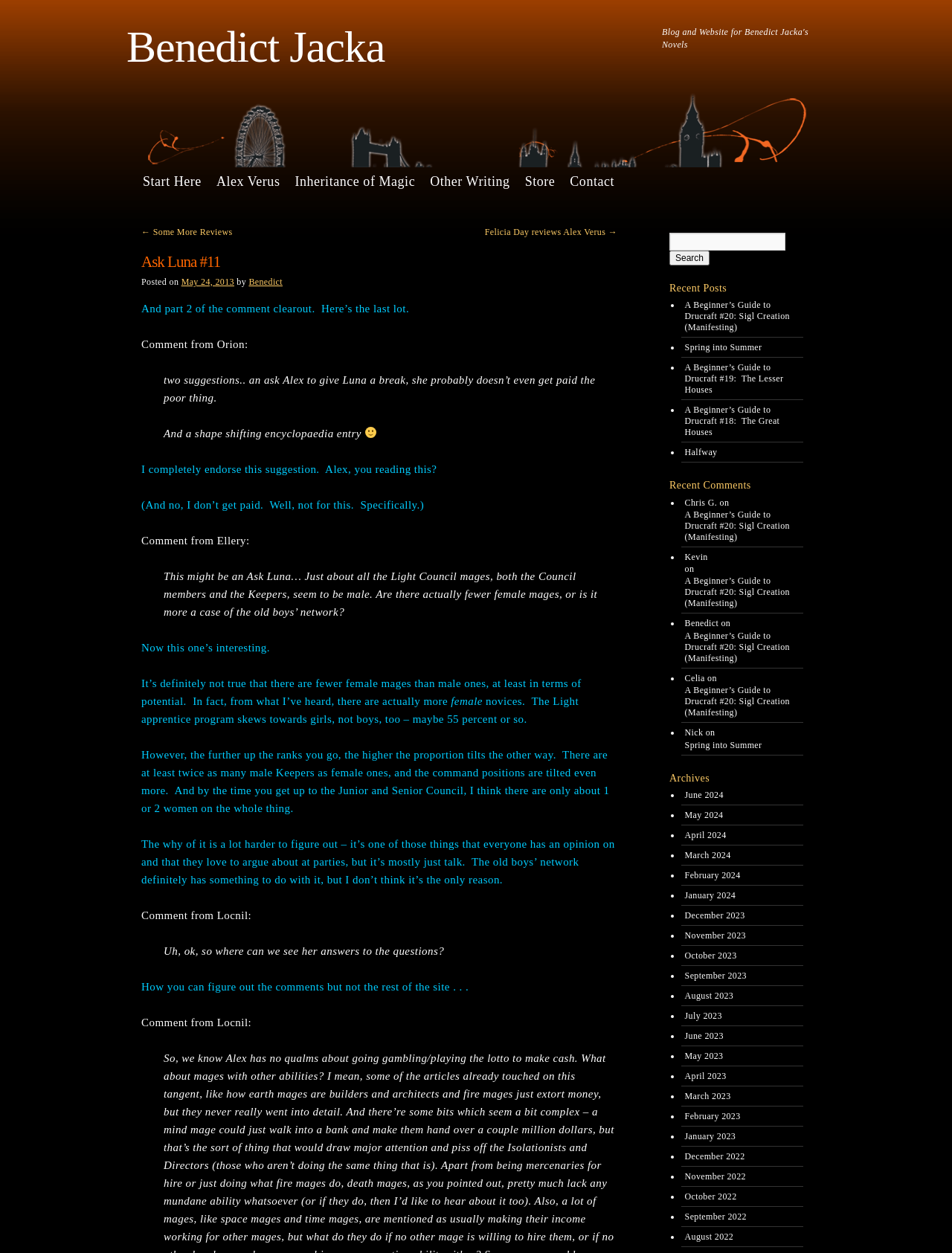Determine the bounding box for the described UI element: "Spring into Summer".

[0.719, 0.59, 0.84, 0.599]